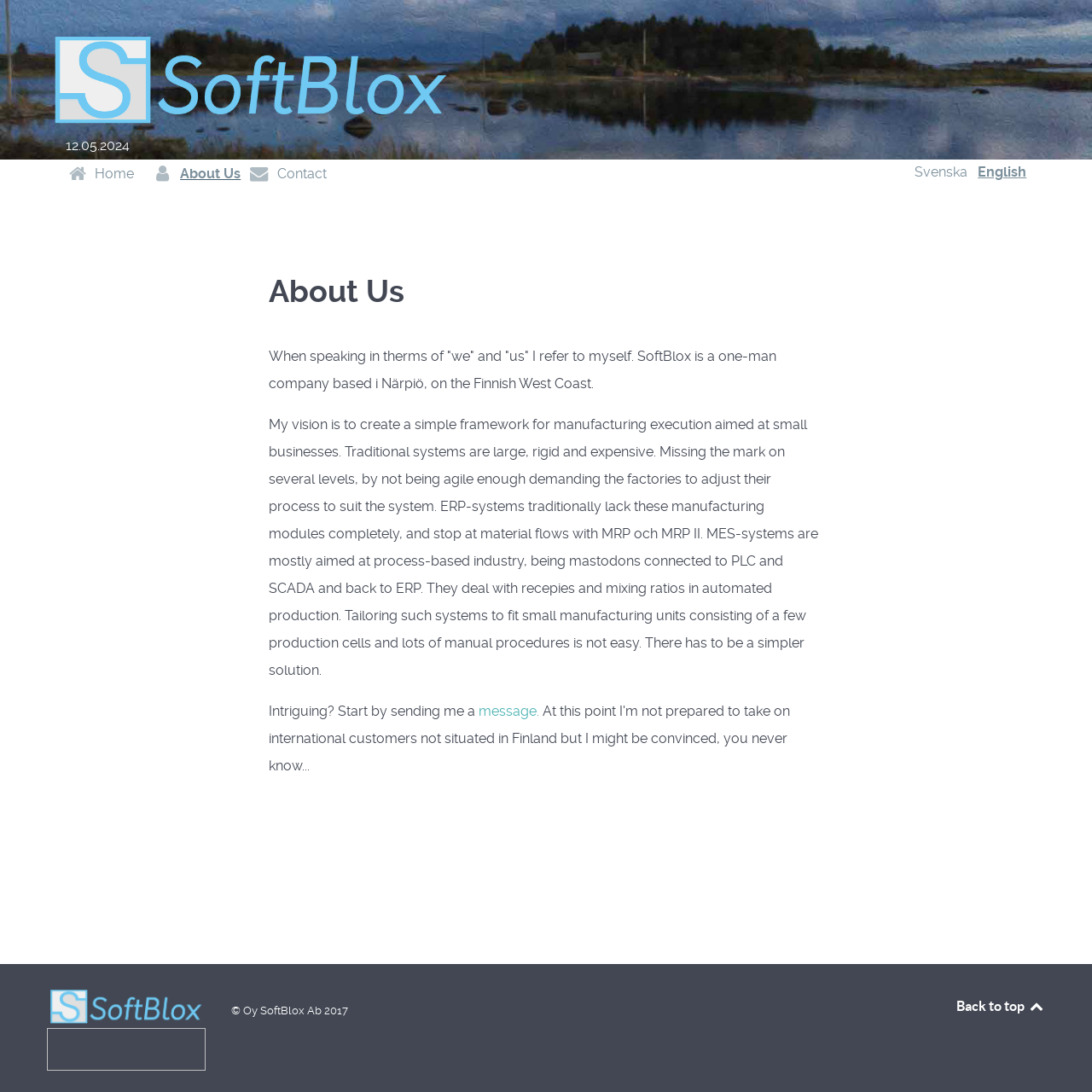Locate the bounding box coordinates of the element's region that should be clicked to carry out the following instruction: "Click the Home link". The coordinates need to be four float numbers between 0 and 1, i.e., [left, top, right, bottom].

[0.06, 0.146, 0.123, 0.172]